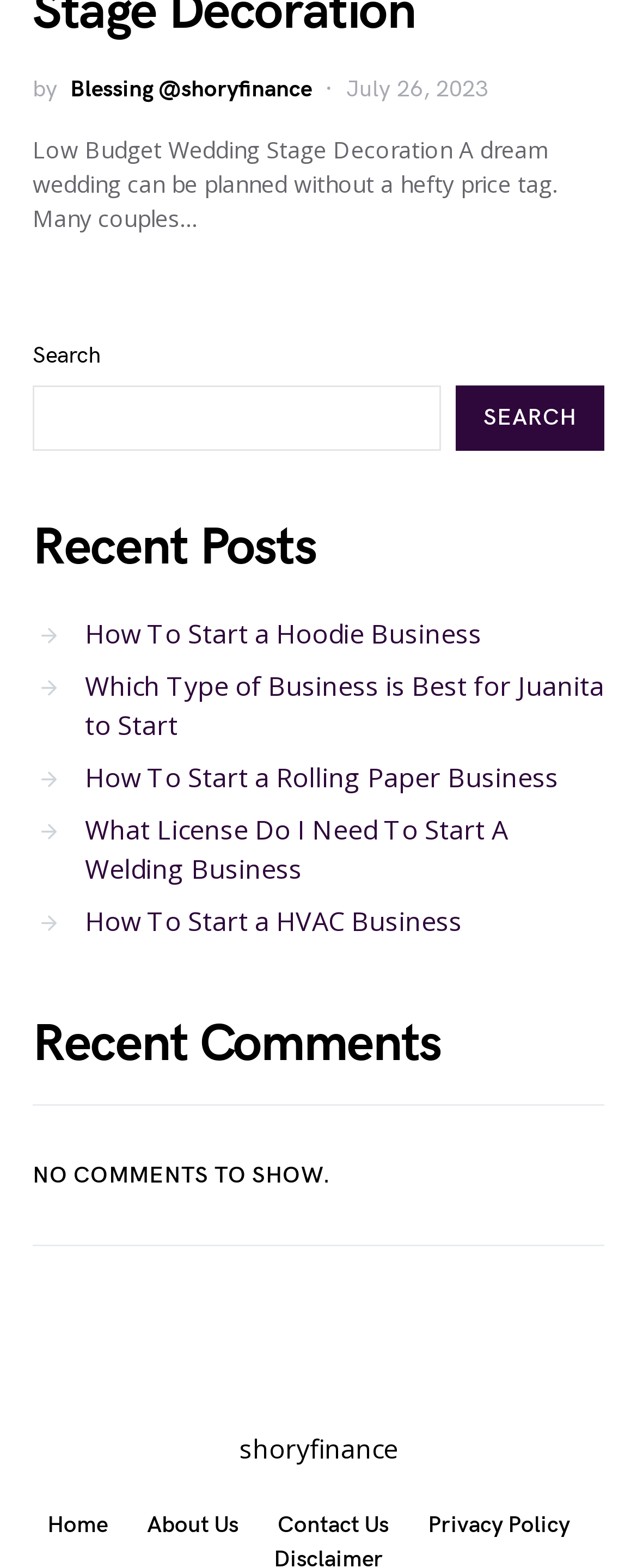Identify the bounding box coordinates for the UI element mentioned here: "About Us". Provide the coordinates as four float values between 0 and 1, i.e., [left, top, right, bottom].

[0.2, 0.961, 0.405, 0.983]